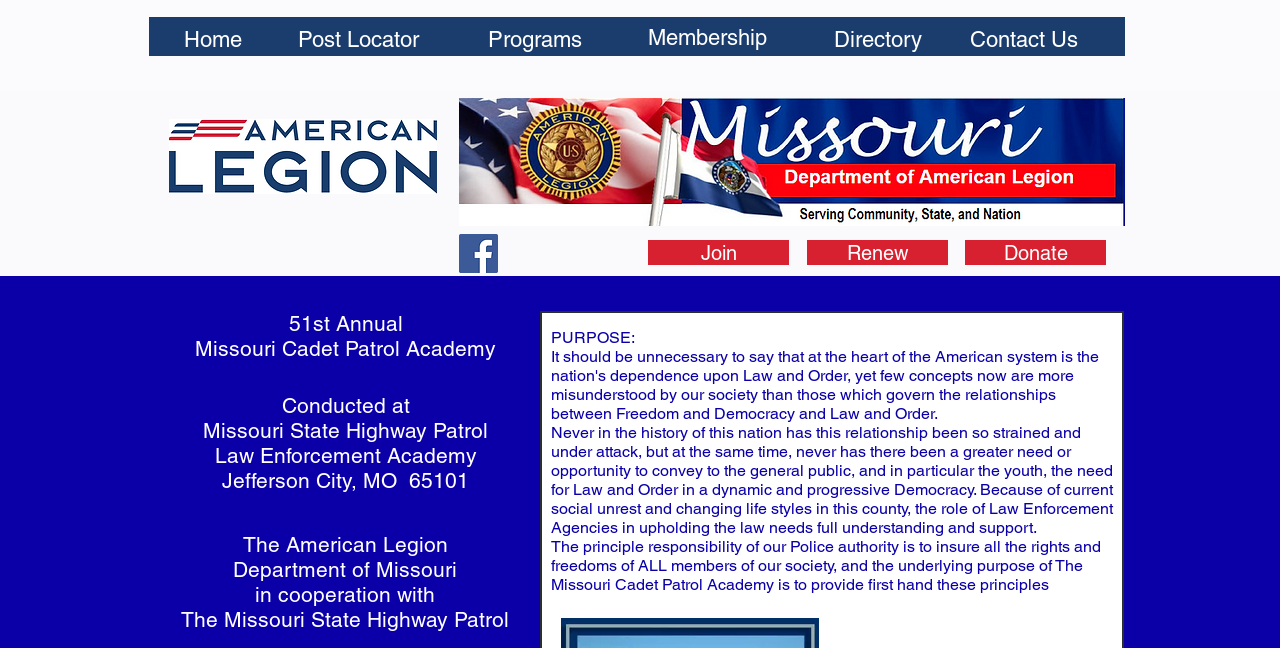Please locate the bounding box coordinates of the element that should be clicked to achieve the given instruction: "Visit the Contact Us page".

[0.758, 0.042, 0.842, 0.08]